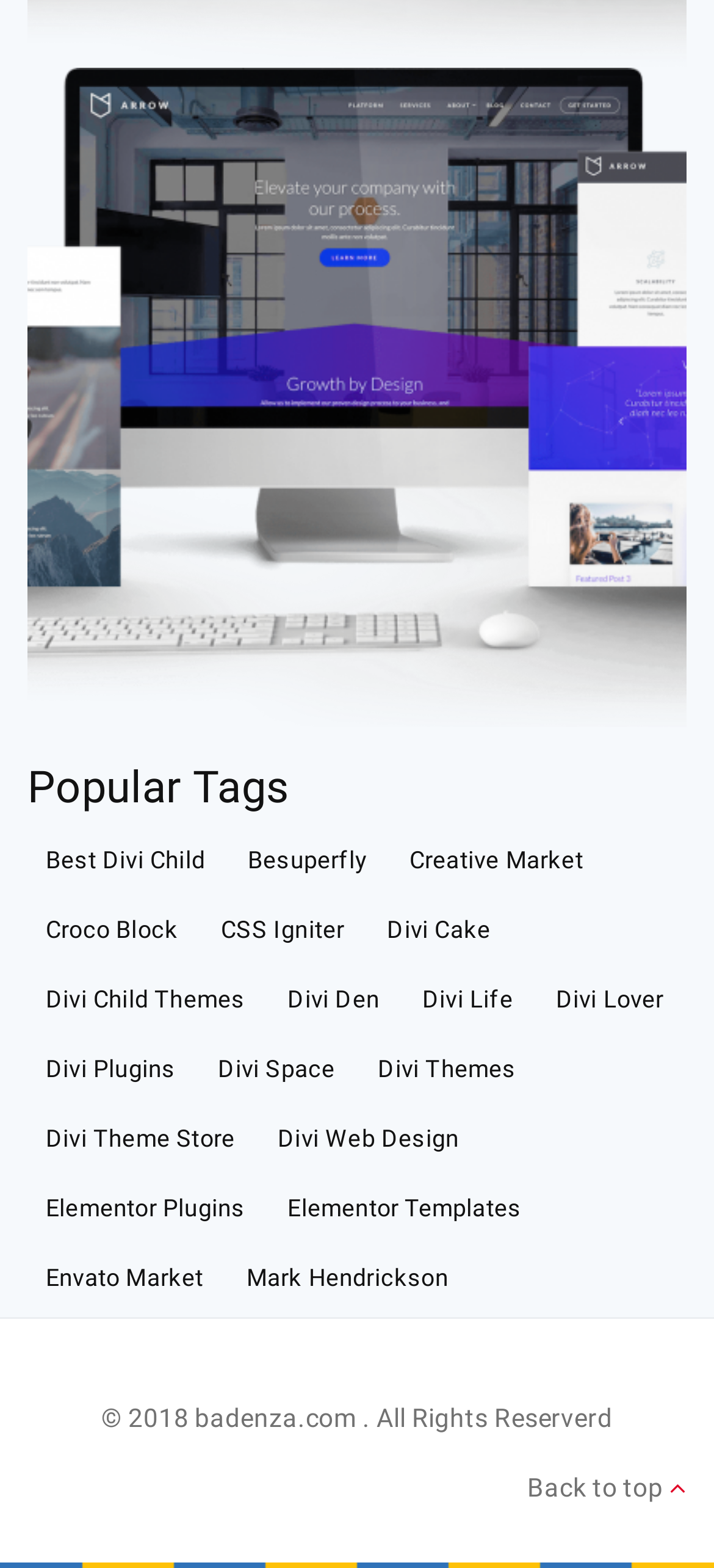Can you give a comprehensive explanation to the question given the content of the image?
How many items are there in Divi Child Themes?

I looked at the link 'Divi Child Themes' and found that it has 104 items.